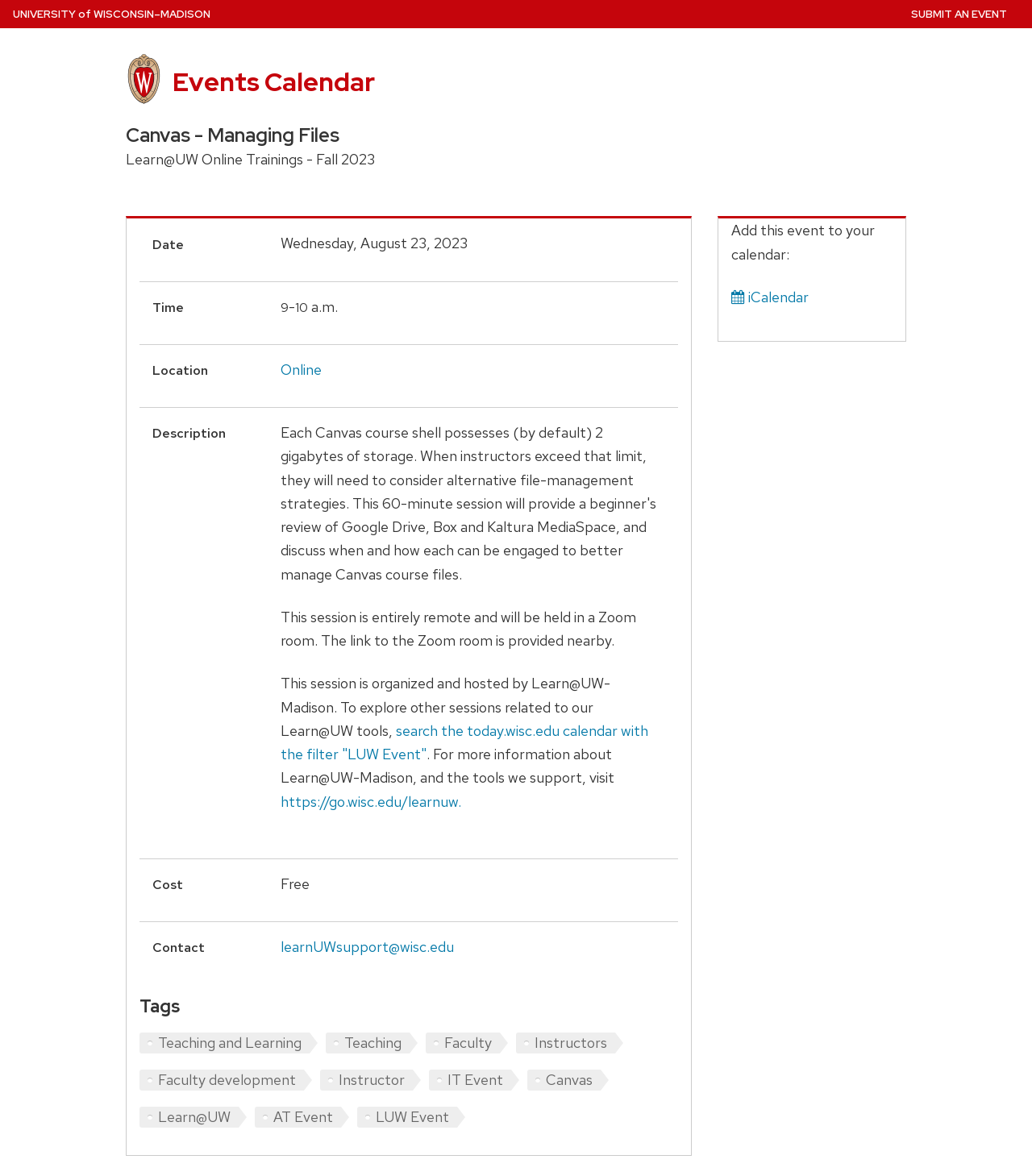Please reply to the following question using a single word or phrase: 
What is the event date?

Wednesday, August 23, 2023